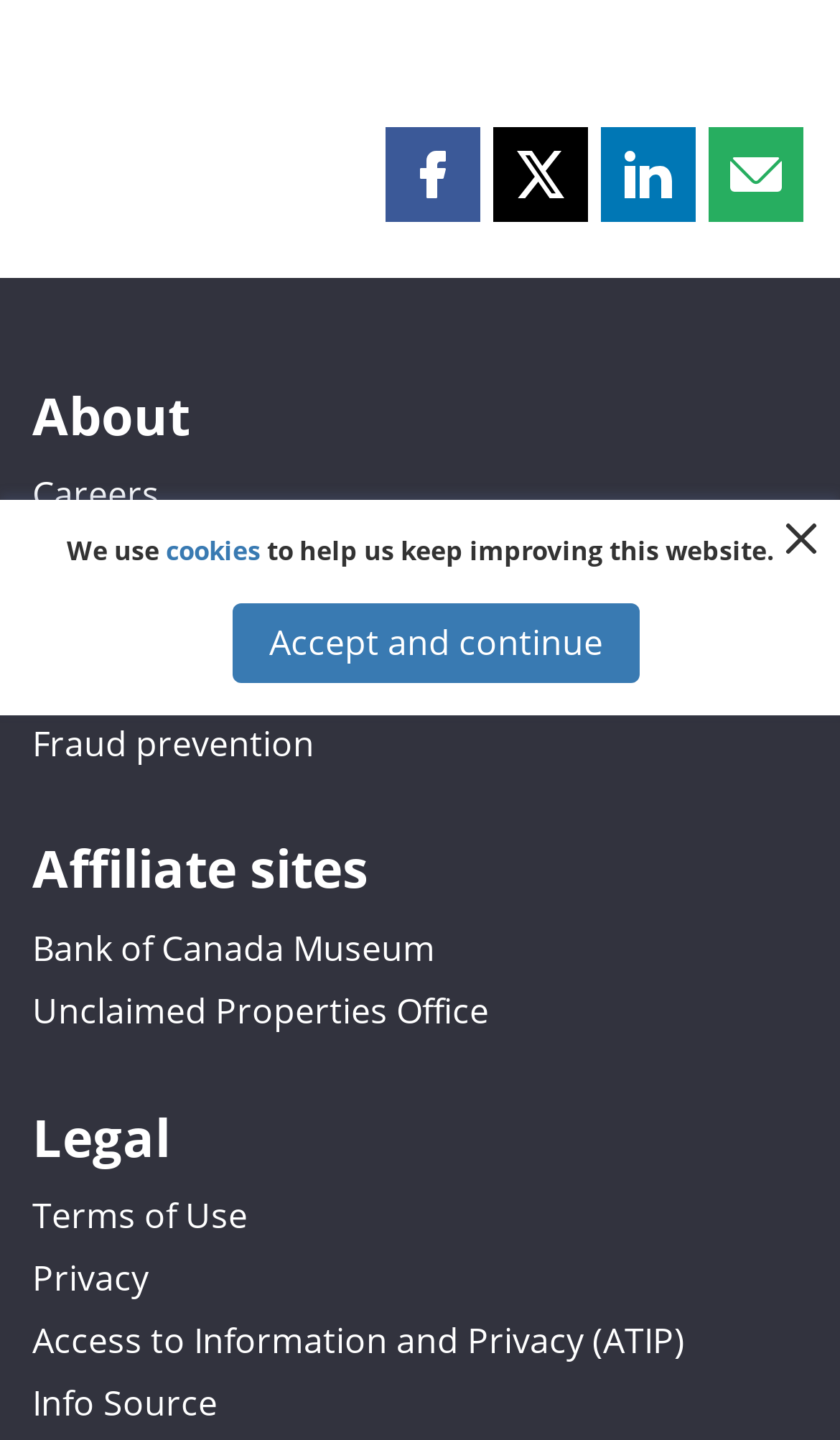How many links are under the 'About' category?
Answer the question with a thorough and detailed explanation.

Under the 'About' category, there are six links listed, which are 'Careers', 'Accessibility', 'Photos and videos', 'Educational resources', 'Fraud prevention', and an unnamed link.